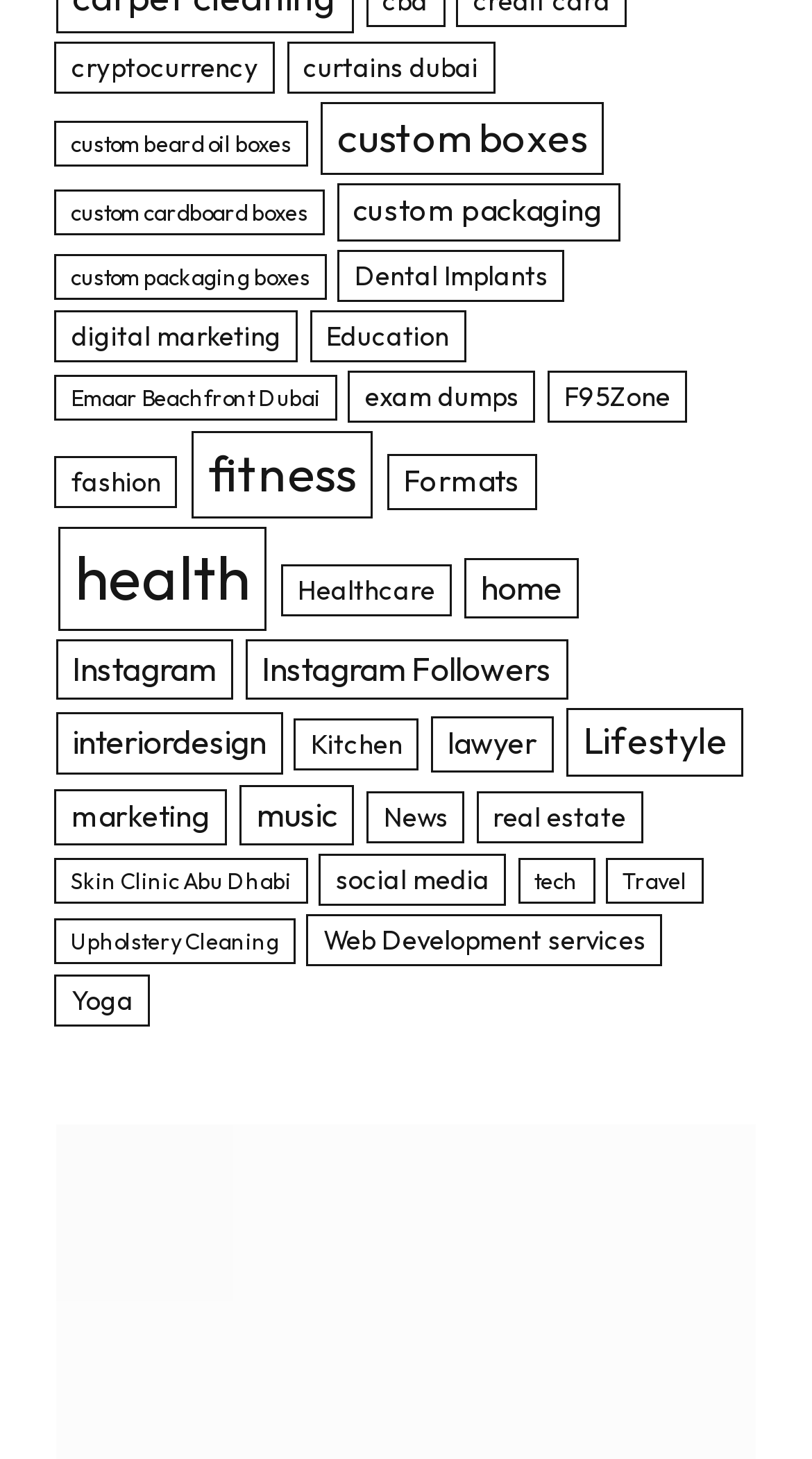Determine the bounding box coordinates of the clickable region to follow the instruction: "learn about dental implants".

[0.416, 0.171, 0.696, 0.206]